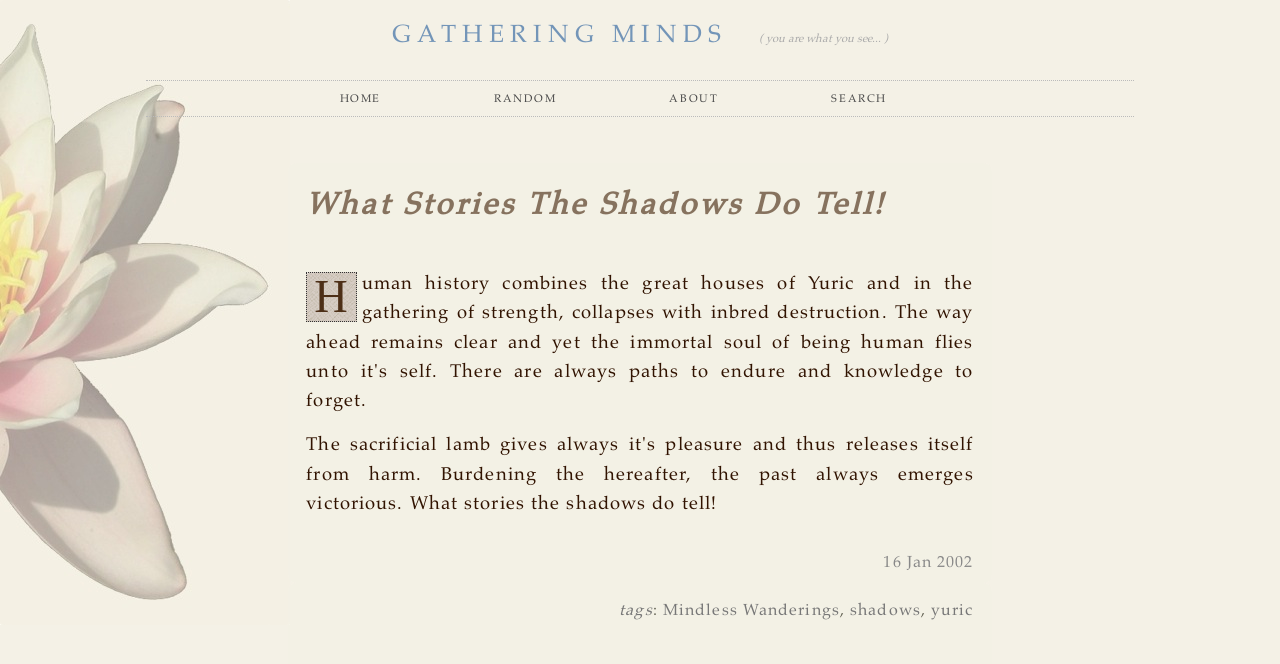Identify the bounding box coordinates of the region that should be clicked to execute the following instruction: "go to the 'home' page".

[0.265, 0.134, 0.309, 0.169]